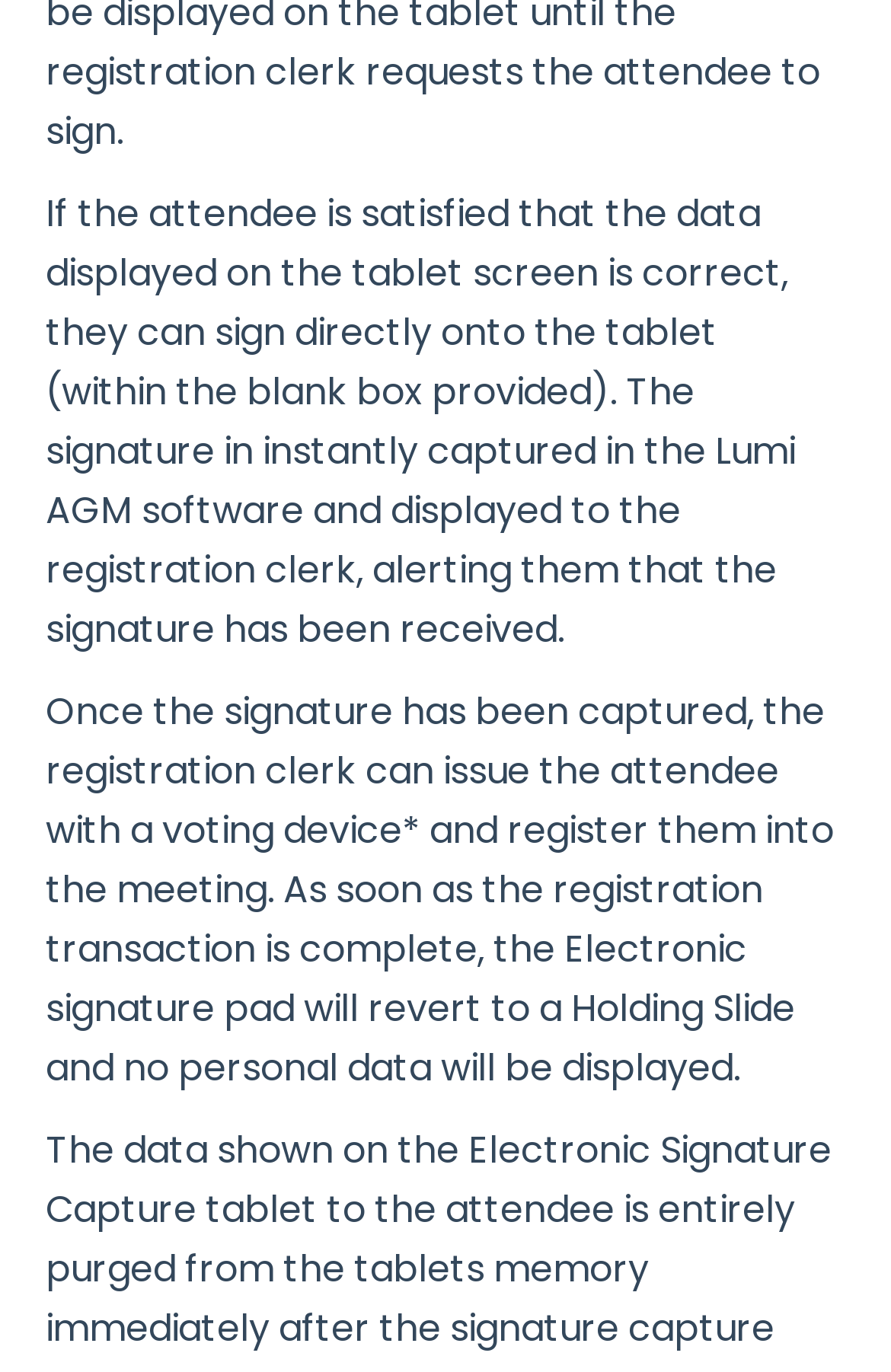Extract the bounding box coordinates of the UI element described: "IML Click Tutorials". Provide the coordinates in the format [left, top, right, bottom] with values ranging from 0 to 1.

[0.0, 0.352, 1.0, 0.399]